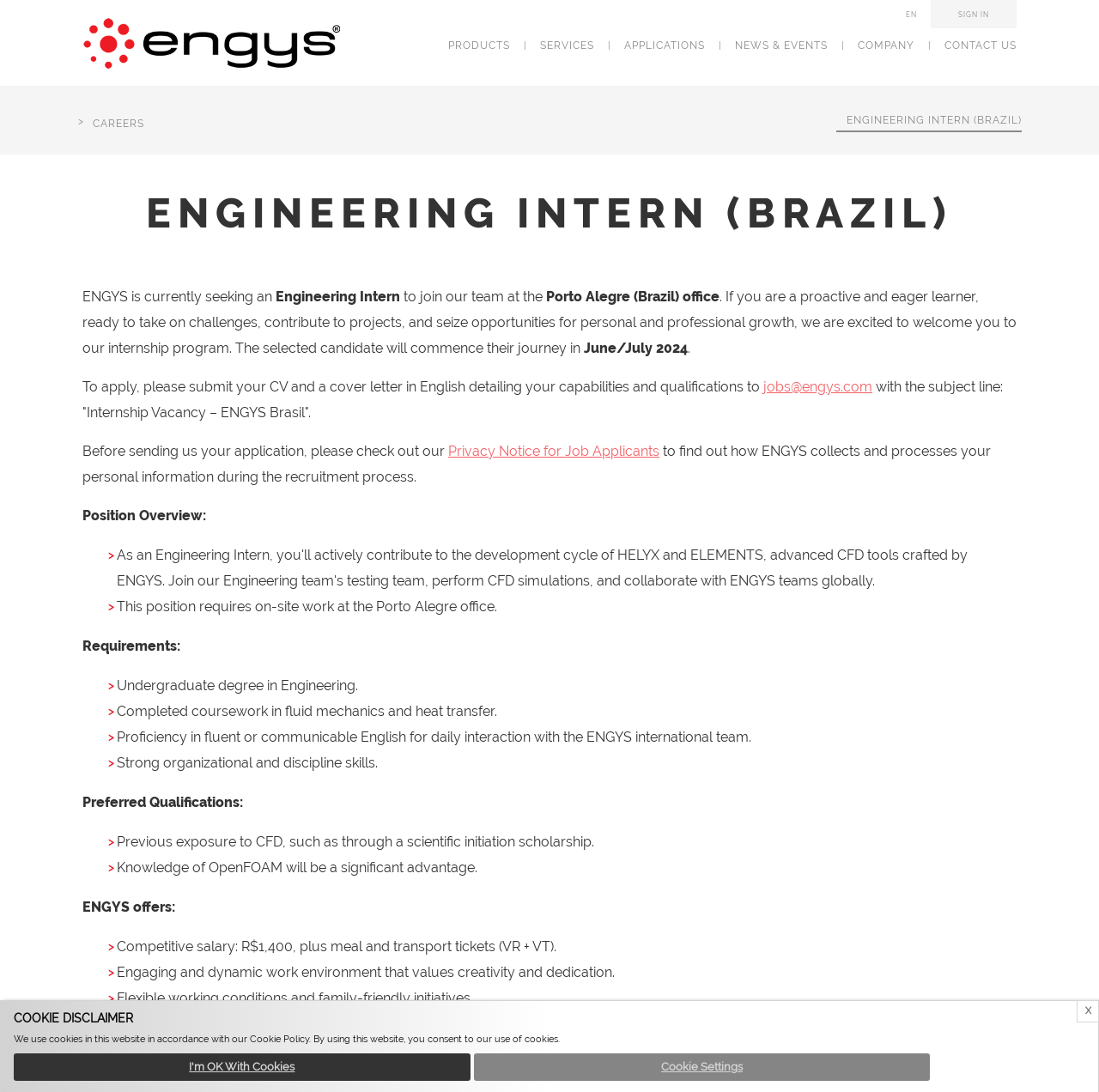What is the required language proficiency for the internship?
Answer the question with a single word or phrase by looking at the picture.

English